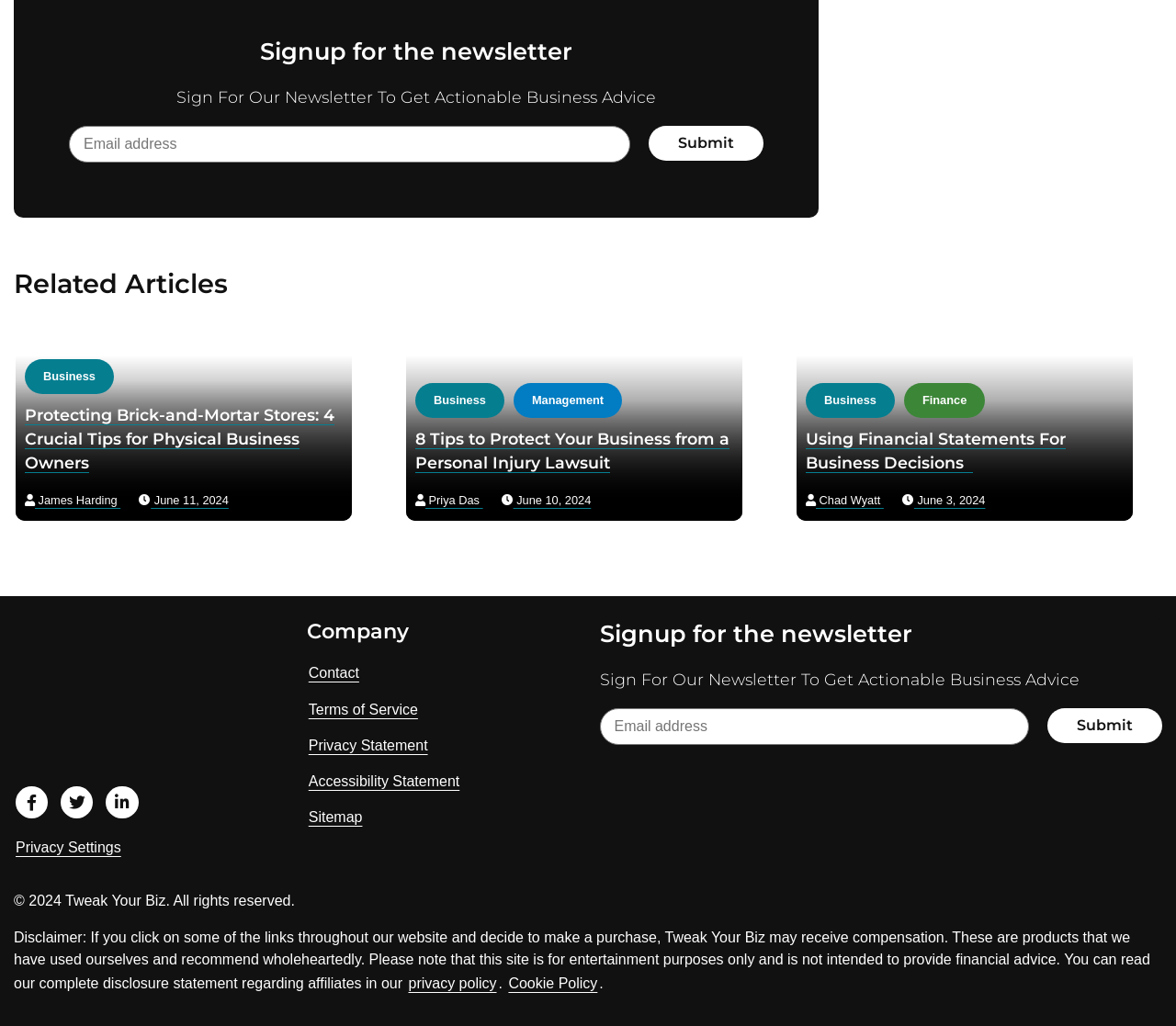Please answer the following question using a single word or phrase: What is the purpose of the form at the top?

Signup for newsletter